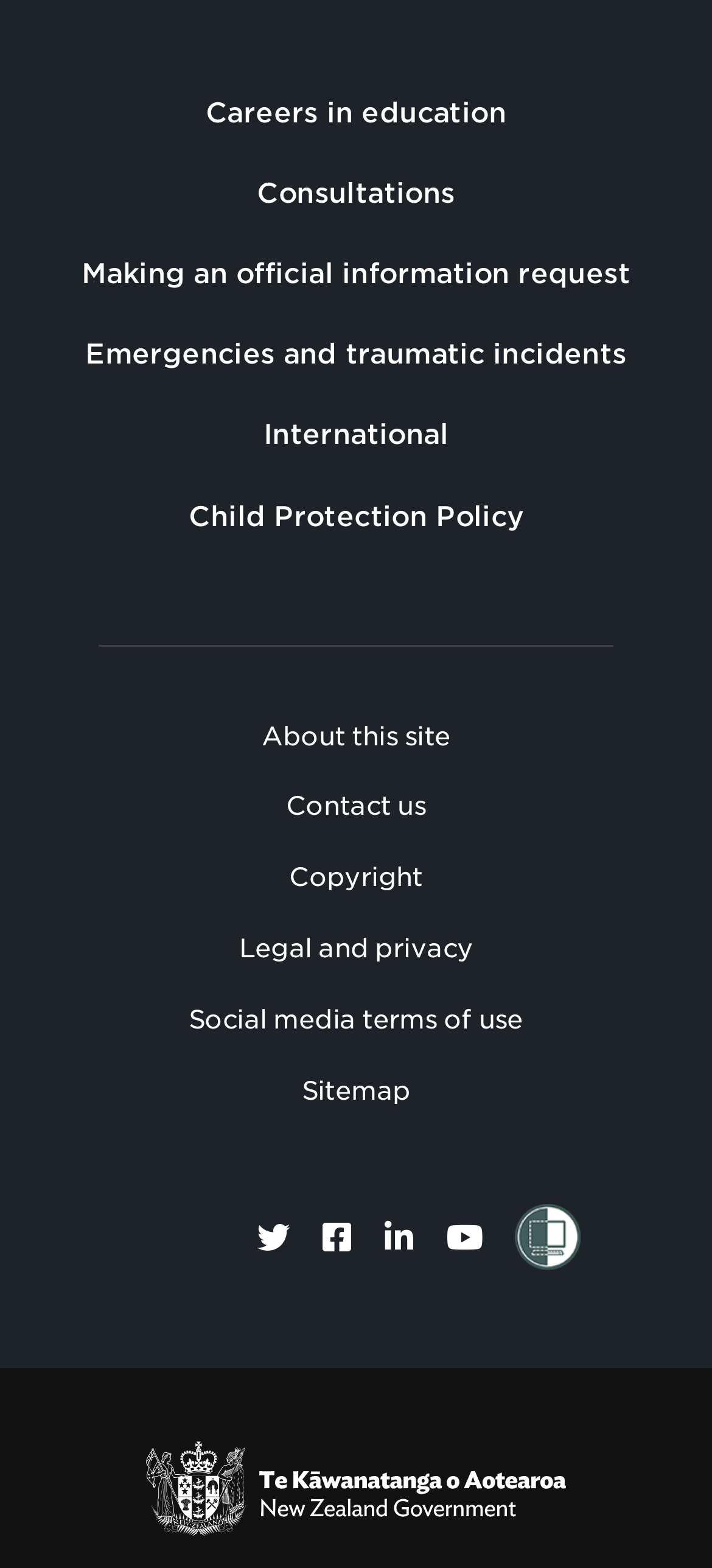Please use the details from the image to answer the following question comprehensively:
Is there an image in the footer?

I looked at the 'Footer Secondary' navigation element and found an image element with the description 'shielded'.